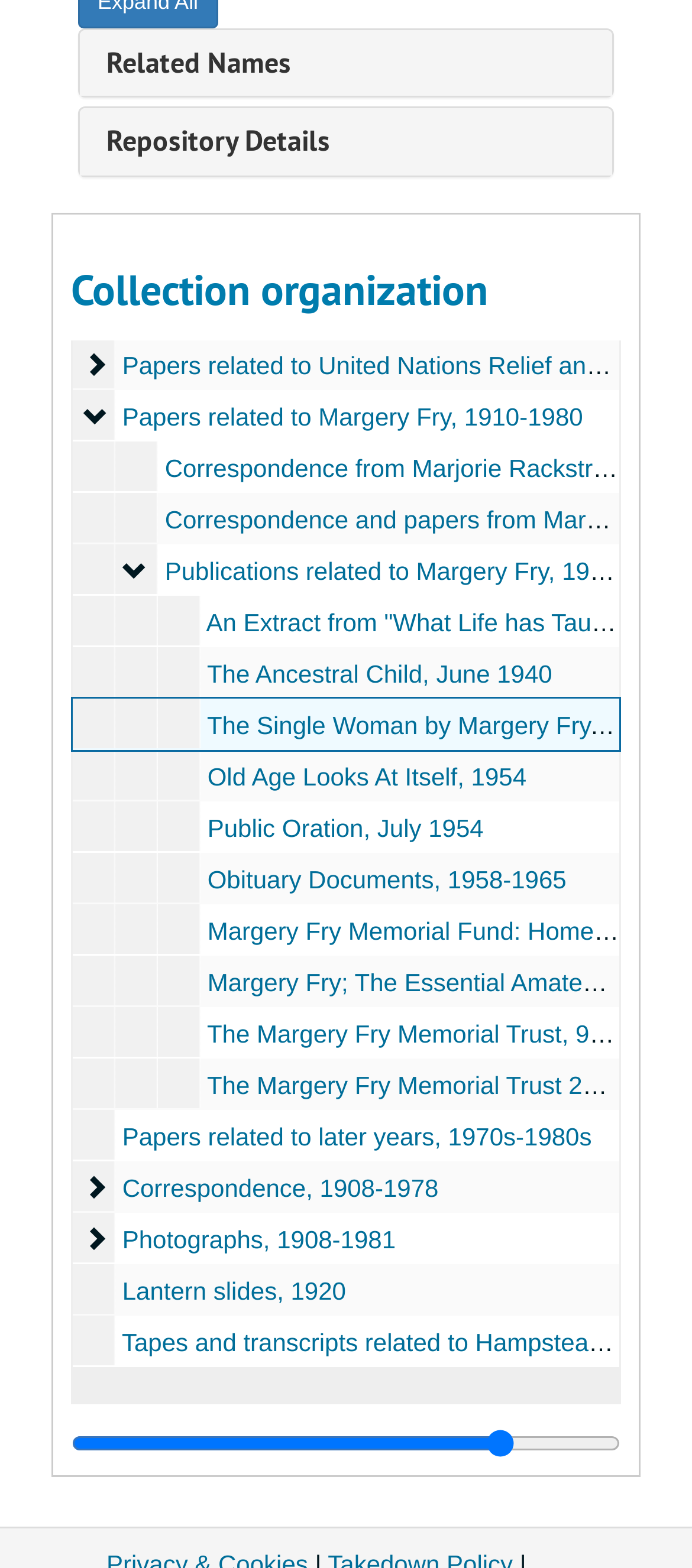Please specify the bounding box coordinates of the area that should be clicked to accomplish the following instruction: "Expand Correspondence". The coordinates should consist of four float numbers between 0 and 1, i.e., [left, top, right, bottom].

[0.105, 0.741, 0.172, 0.775]